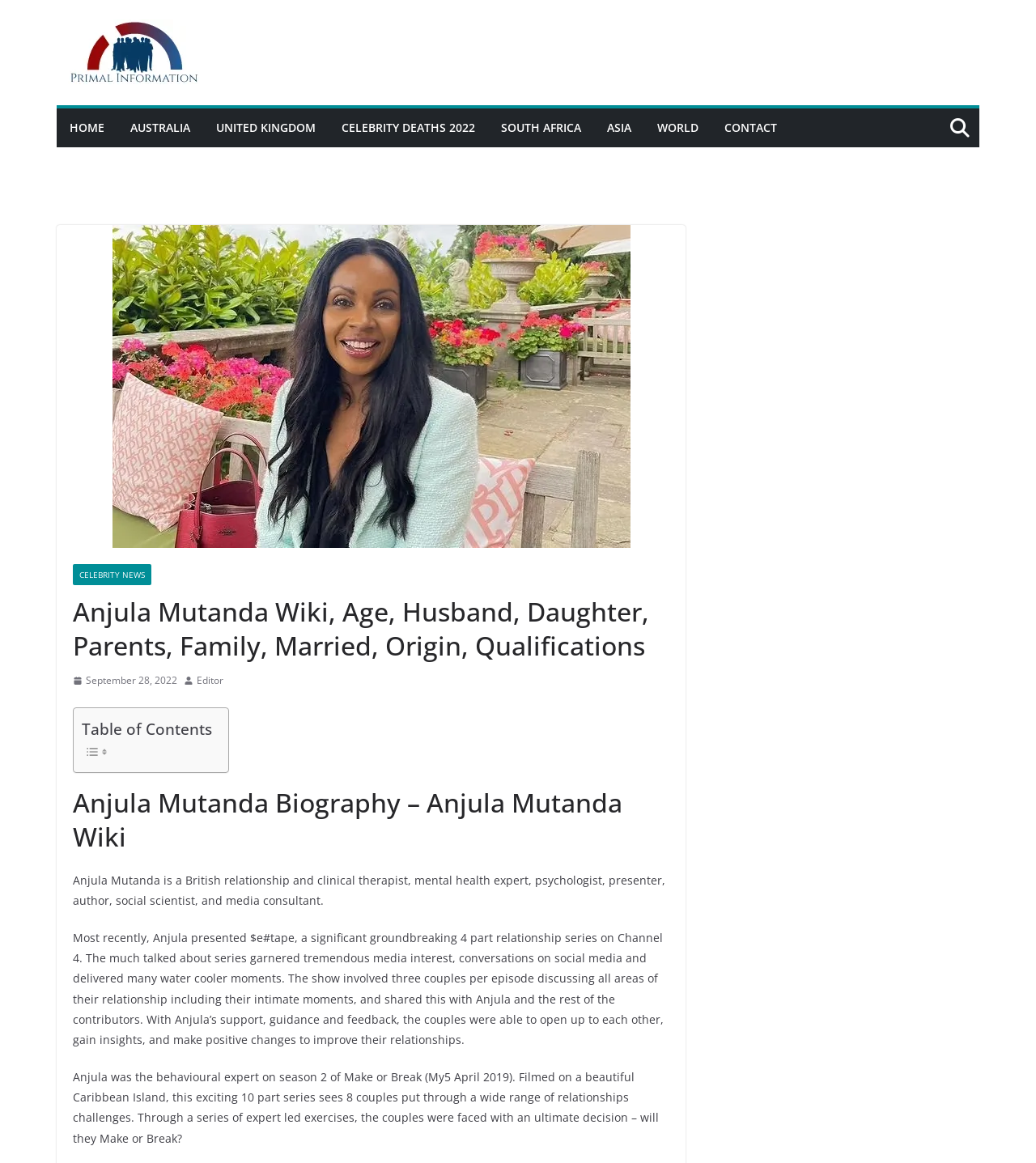Carefully observe the image and respond to the question with a detailed answer:
Where was the TV series Make or Break filmed?

The webpage mentions that Anjula was the behavioural expert on season 2 of Make or Break, which was filmed on a beautiful Caribbean Island.